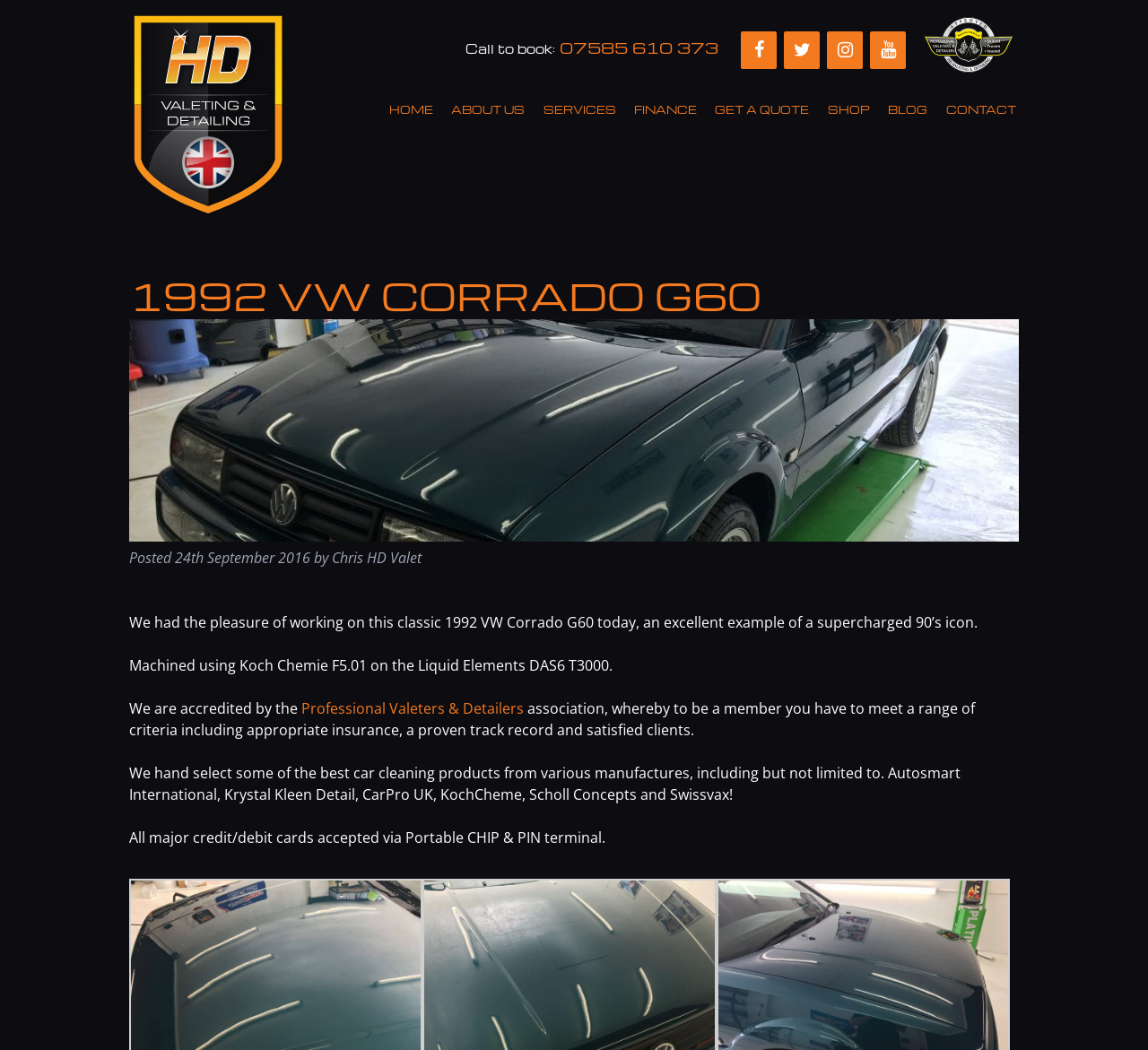Give a concise answer using one word or a phrase to the following question:
What is the make of the car?

VW